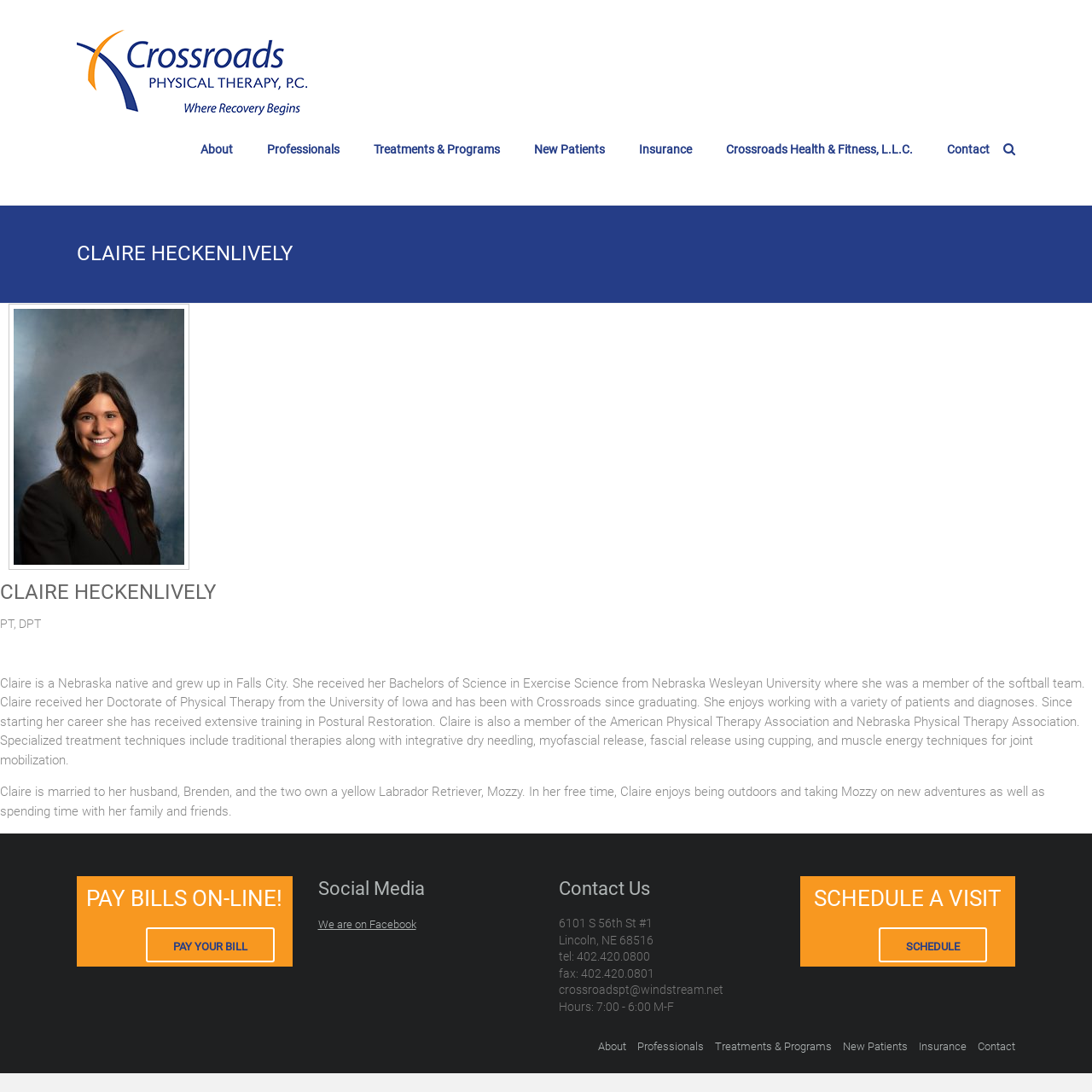What is the address of Crossroads Physical Therapy?
Refer to the image and give a detailed response to the question.

The webpage provides contact information for Crossroads Physical Therapy, including the address, which is 6101 S 56th St #1, Lincoln, NE 68516. This information is present in the 'Contact Us' section at the bottom of the page.